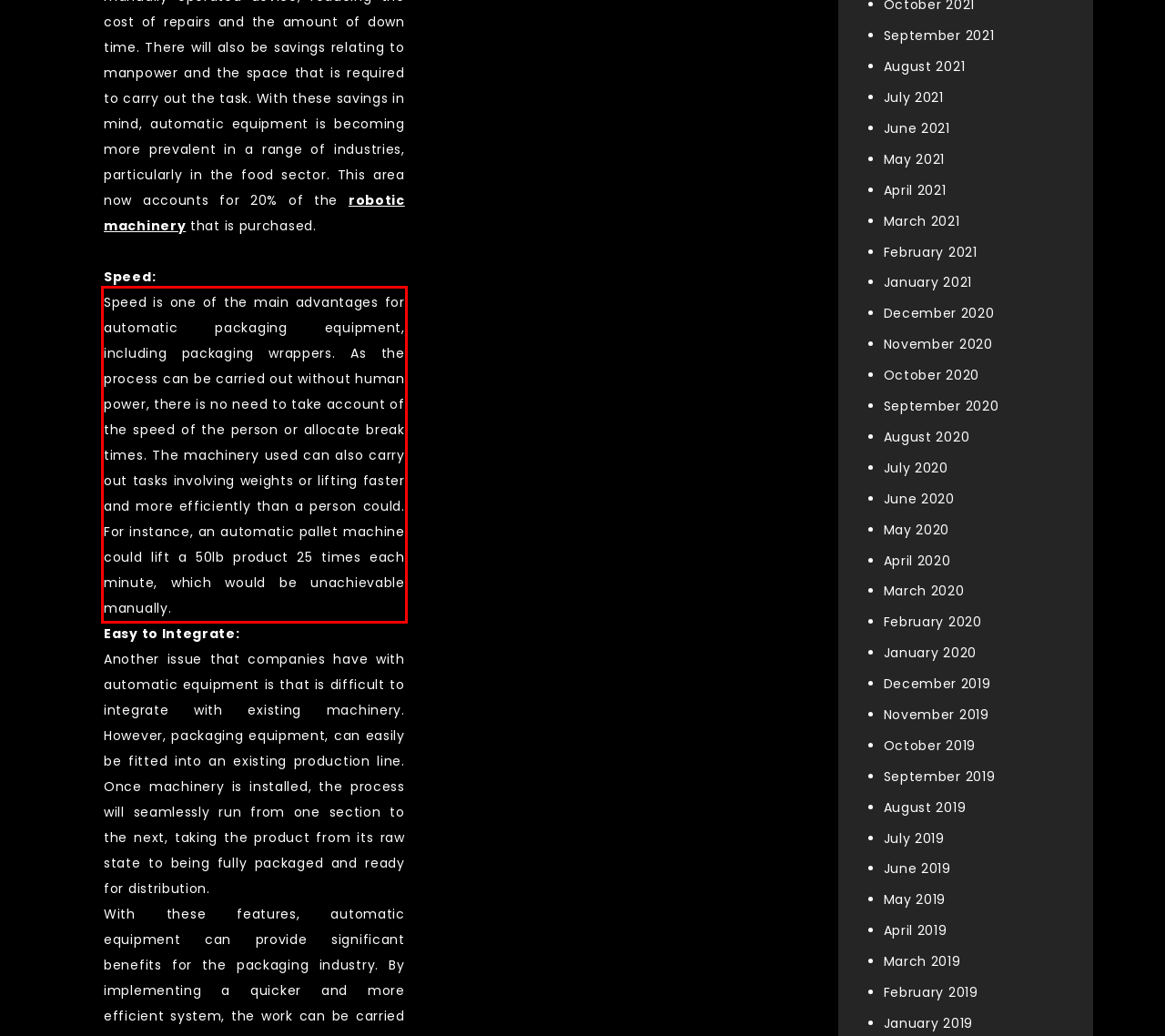Within the screenshot of the webpage, locate the red bounding box and use OCR to identify and provide the text content inside it.

Speed is one of the main advantages for automatic packaging equipment, including packaging wrappers. As the process can be carried out without human power, there is no need to take account of the speed of the person or allocate break times. The machinery used can also carry out tasks involving weights or lifting faster and more efficiently than a person could. For instance, an automatic pallet machine could lift a 50lb product 25 times each minute, which would be unachievable manually.